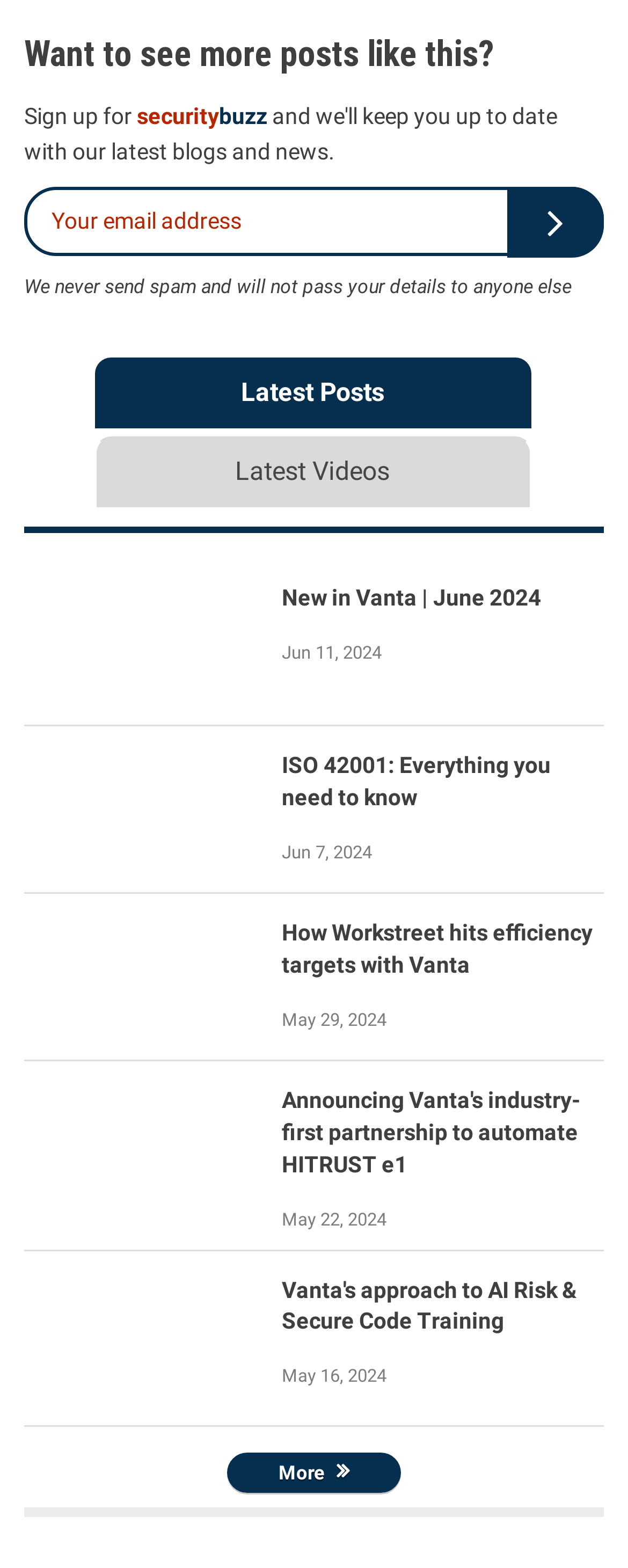Please provide a brief answer to the following inquiry using a single word or phrase:
What is the name of the company or brand associated with this webpage?

Vanta